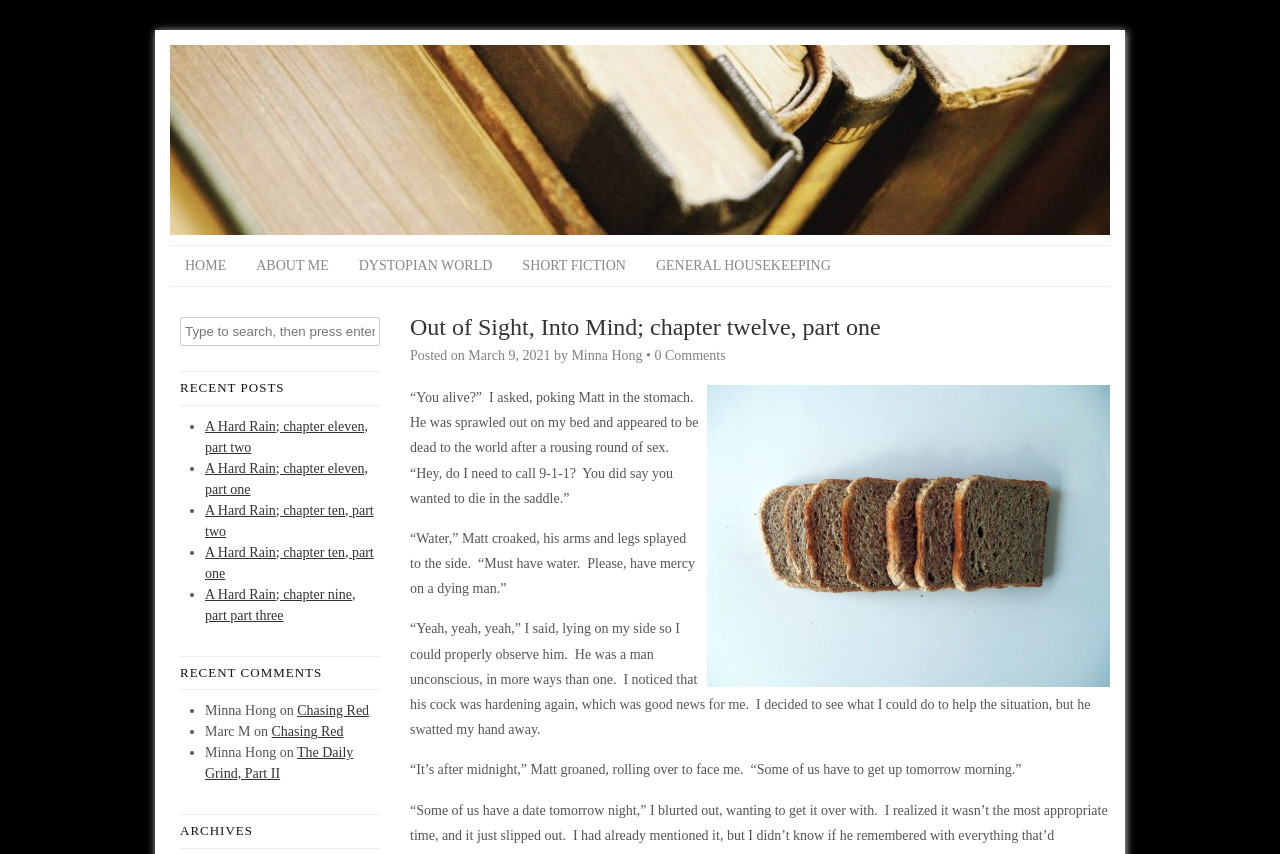What is the category of the post?
Utilize the image to construct a detailed and well-explained answer.

The category of the post can be inferred from the navigation links at the top of the webpage, which include 'DYSTOPIAN WORLD'. Although the category is not explicitly stated, it is likely that the post belongs to this category based on the context.